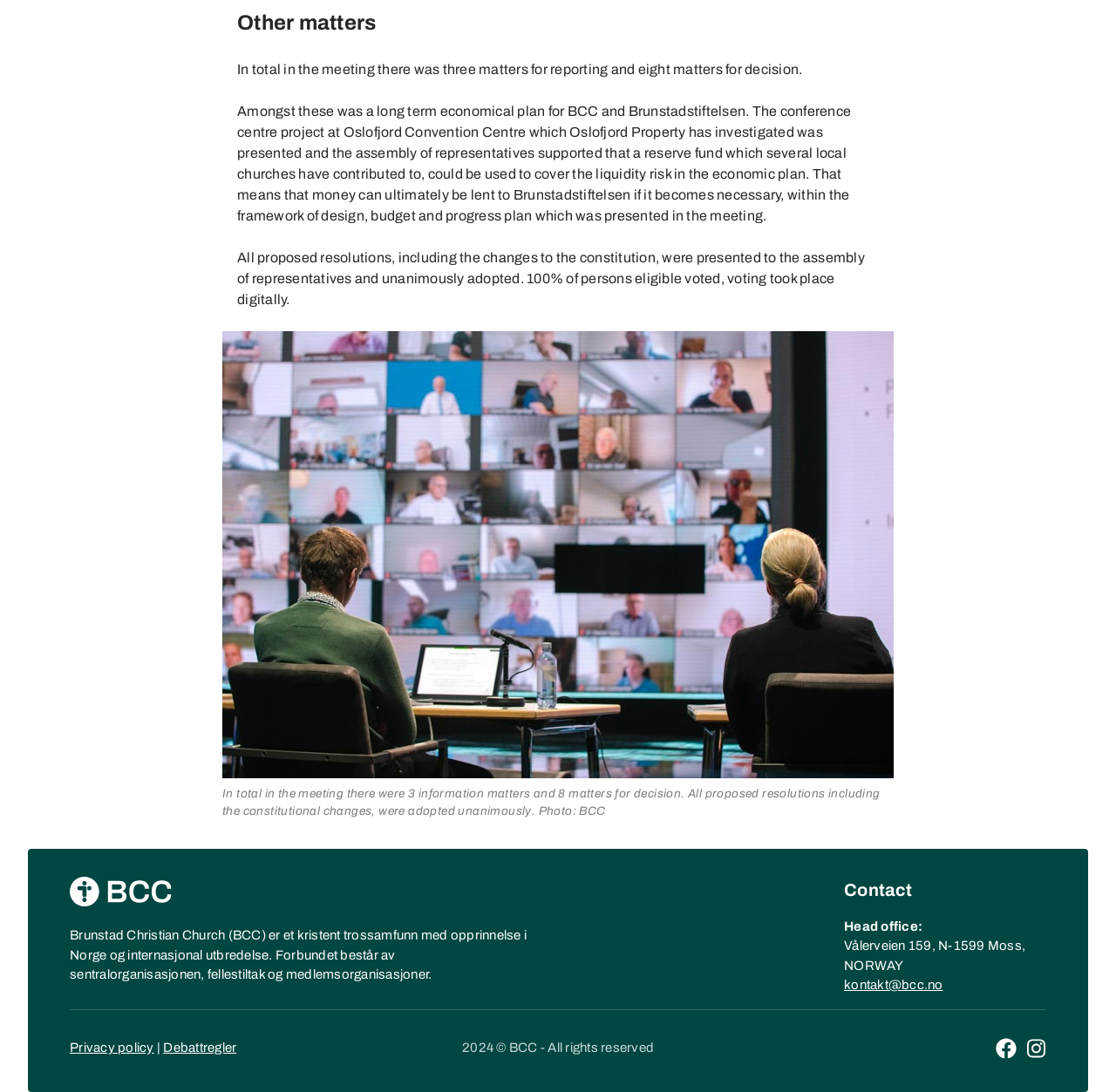Provide a single word or phrase answer to the question: 
What is the name of the organization?

Brunstad Christian Church (BCC)